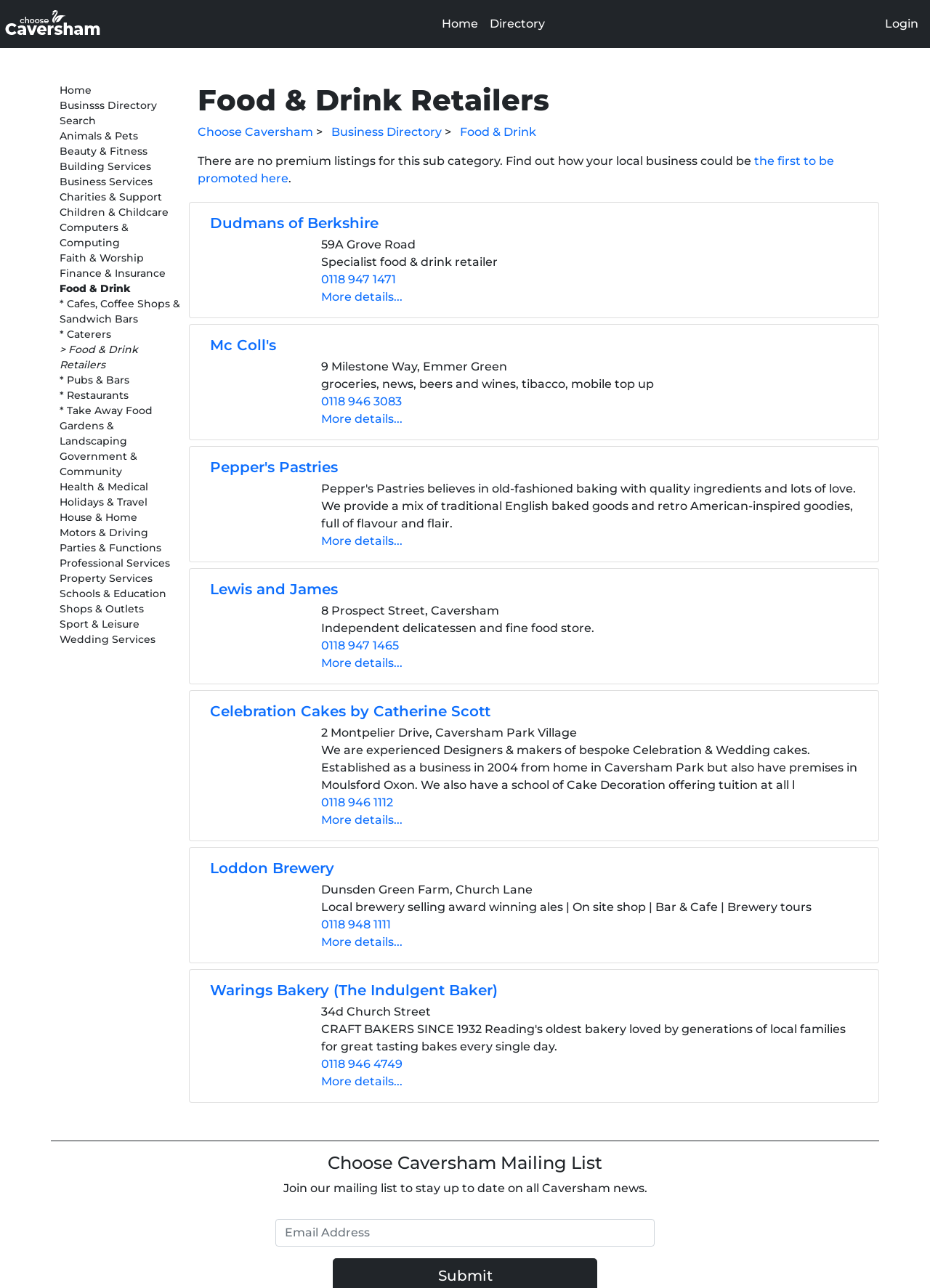Please find the top heading of the webpage and generate its text.

Food & Drink Retailers